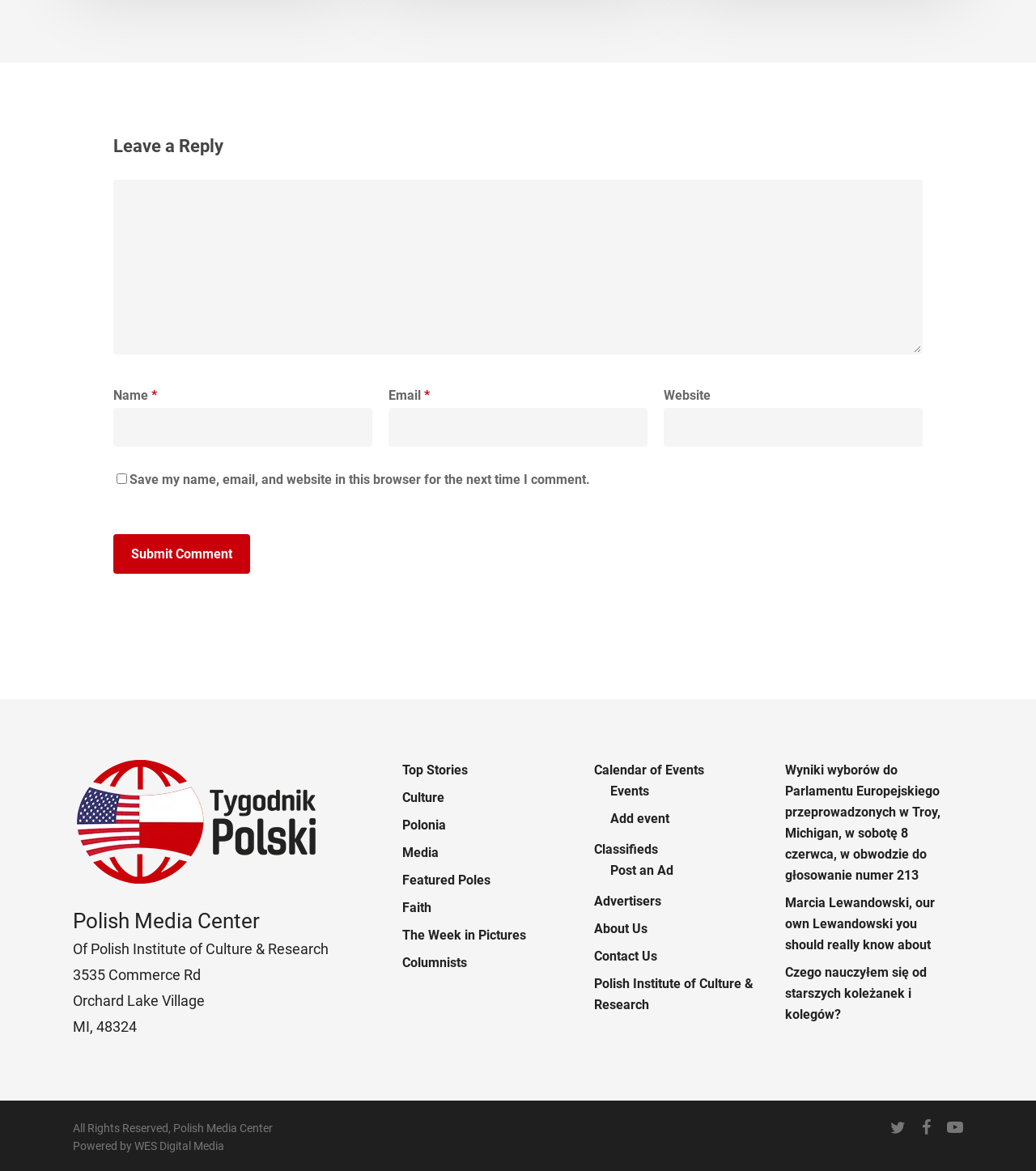From the webpage screenshot, identify the region described by Post an Ad. Provide the bounding box coordinates as (top-left x, top-left y, bottom-right x, bottom-right y), with each value being a floating point number between 0 and 1.

[0.589, 0.735, 0.741, 0.753]